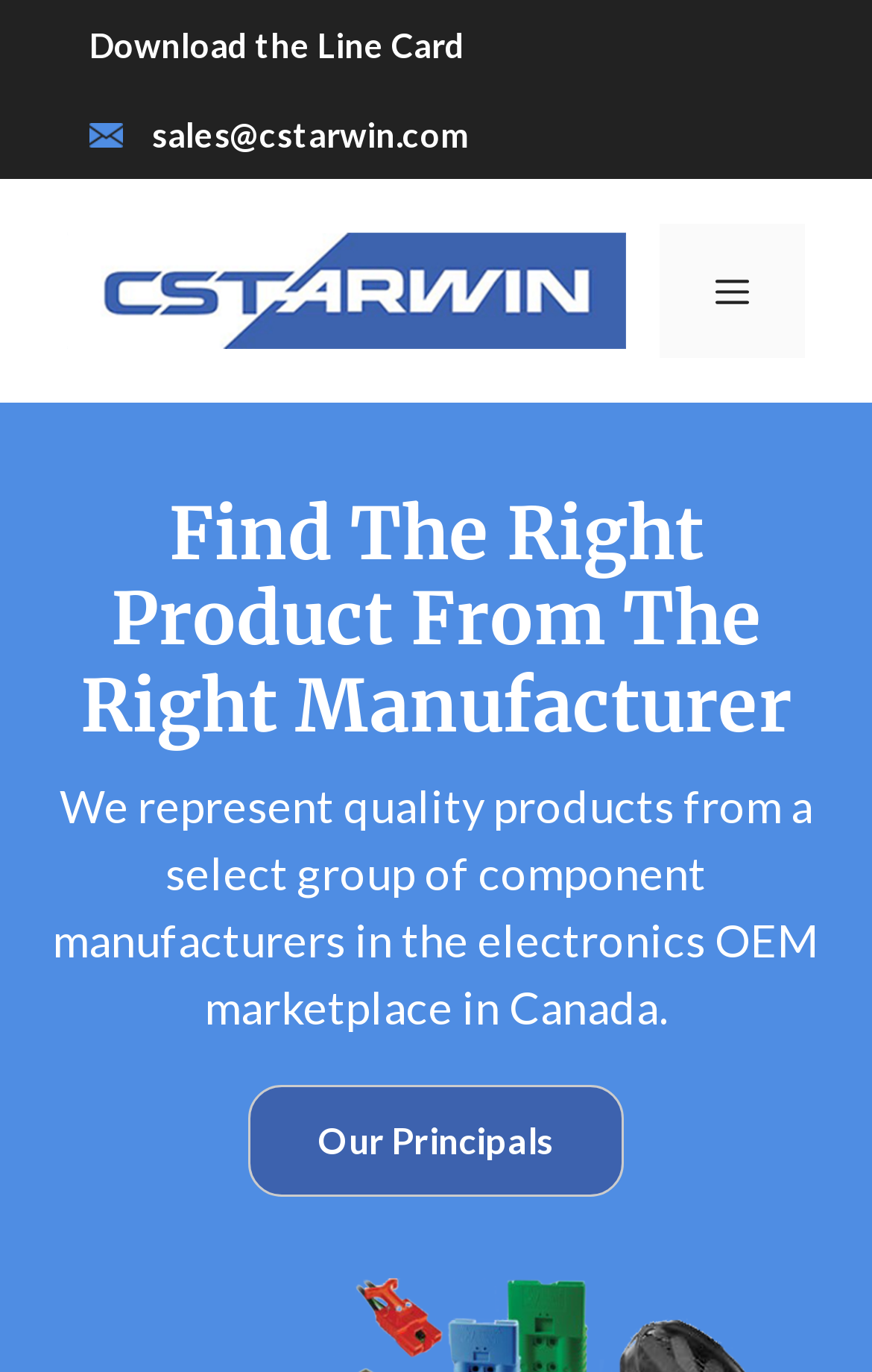Determine the bounding box coordinates of the UI element described by: "Download the Line Card".

[0.051, 0.0, 0.585, 0.065]